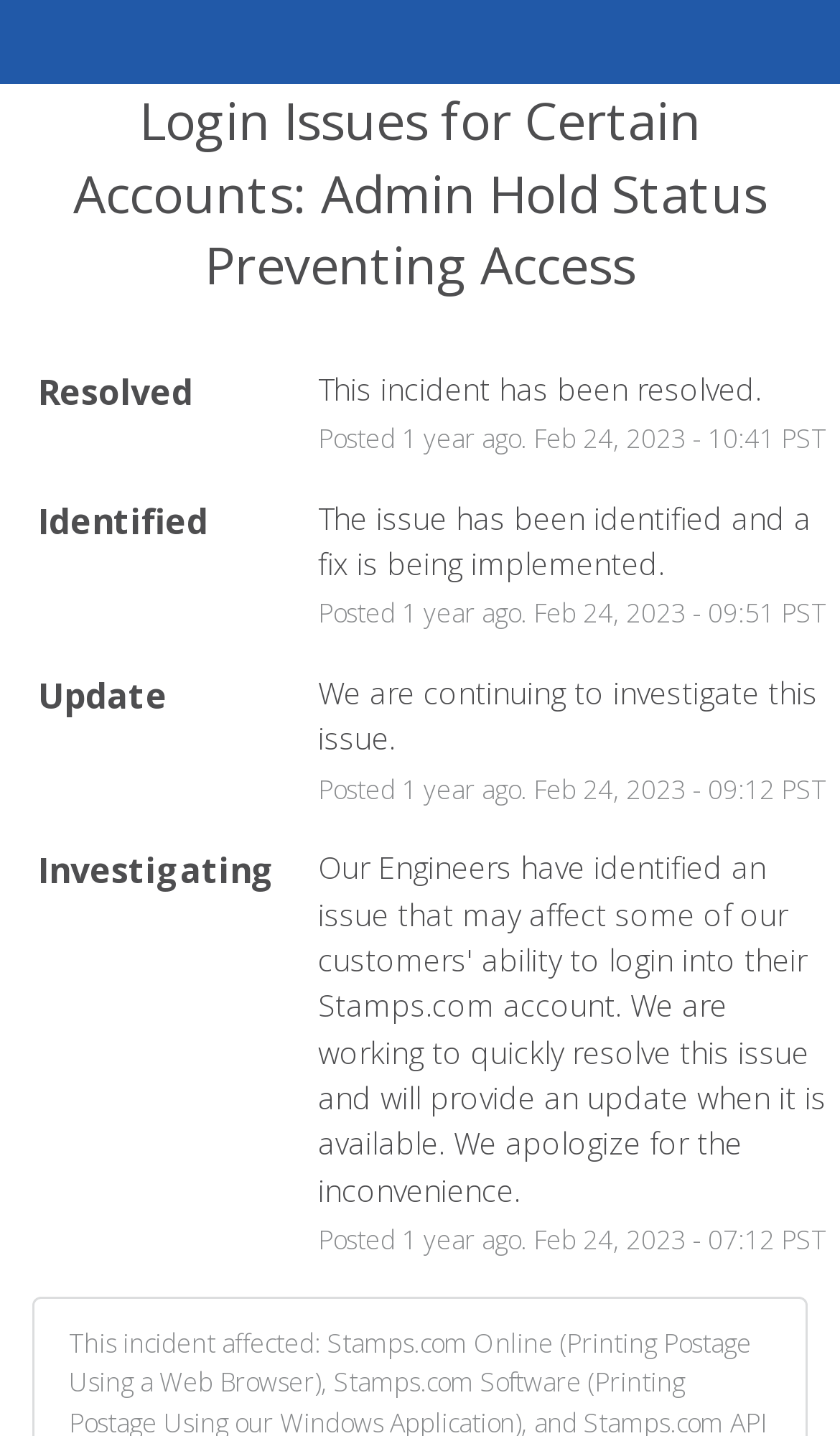Look at the image and answer the question in detail:
How long did it take to resolve the incident?

The time it took to resolve the incident can be estimated by looking at the timestamps of the 'Identified' and 'Resolved' status updates. The incident was identified at 09:51 PST and resolved at 10:41 PST, which is about 1 hour.